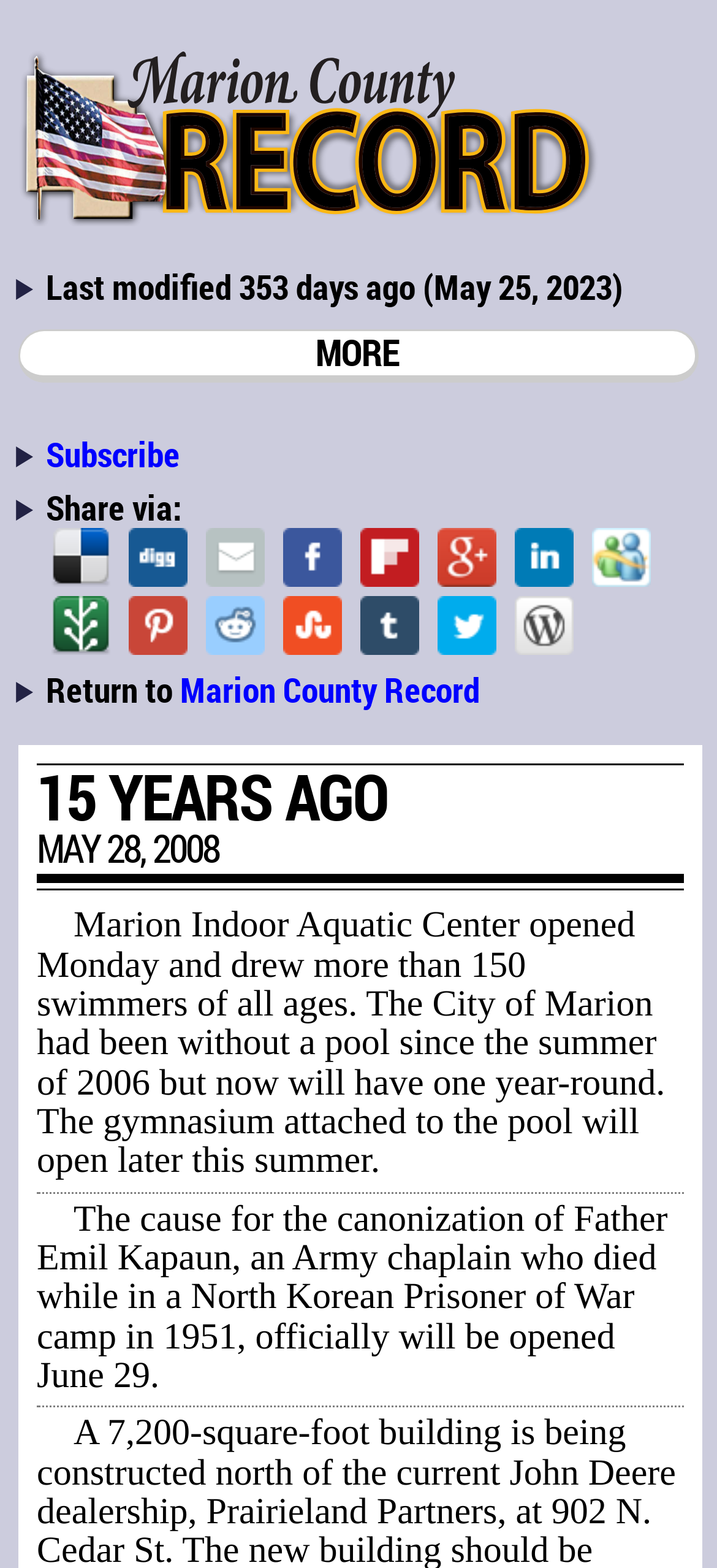Summarize the webpage with intricate details.

The webpage appears to be an archive of news articles from the Marion County Record, dated May 25, 2023. At the top, there is a heading "MEMORIES: 15" followed by a list marker and a static text indicating that the content was last modified 353 days ago. Below this, there is a prominent heading "MORE" situated near the top-right corner of the page.

Underneath the "MORE" heading, there are three list markers with corresponding links and static texts. The first list marker is accompanied by a link to "Subscribe", the second has a static text "Share via:", and the third has a static text "Return to" followed by a link to "Marion County Record".

The main content of the page is divided into sections, each with a distinct topic. The first section has a heading "15 YEARS AGO" and is dated "MAY 28, 2008". This section describes the opening of the Marion Indoor Aquatic Center, which drew over 150 swimmers of all ages. The center's gymnasium was scheduled to open later that summer.

The second section, situated below the first, discusses the canonization of Father Emil Kapaun, an Army chaplain who died in a North Korean Prisoner of War camp in 1951. The cause for his canonization was set to be officially opened on June 29.